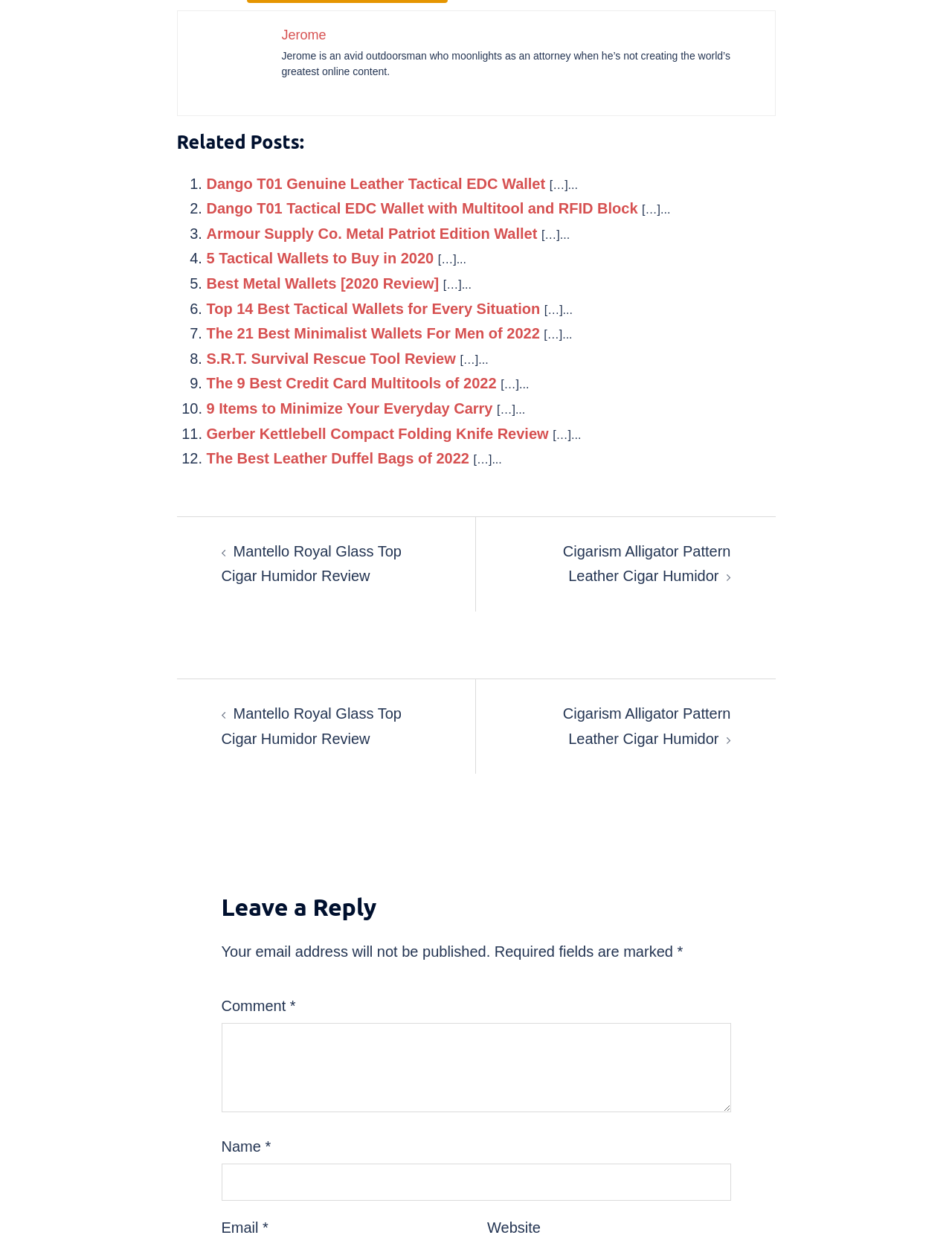What is the topic of the webpage?
Use the image to give a comprehensive and detailed response to the question.

Based on the links and text descriptions on the webpage, it appears that the topic is related to tactical wallets, with various reviews and comparisons of different products.